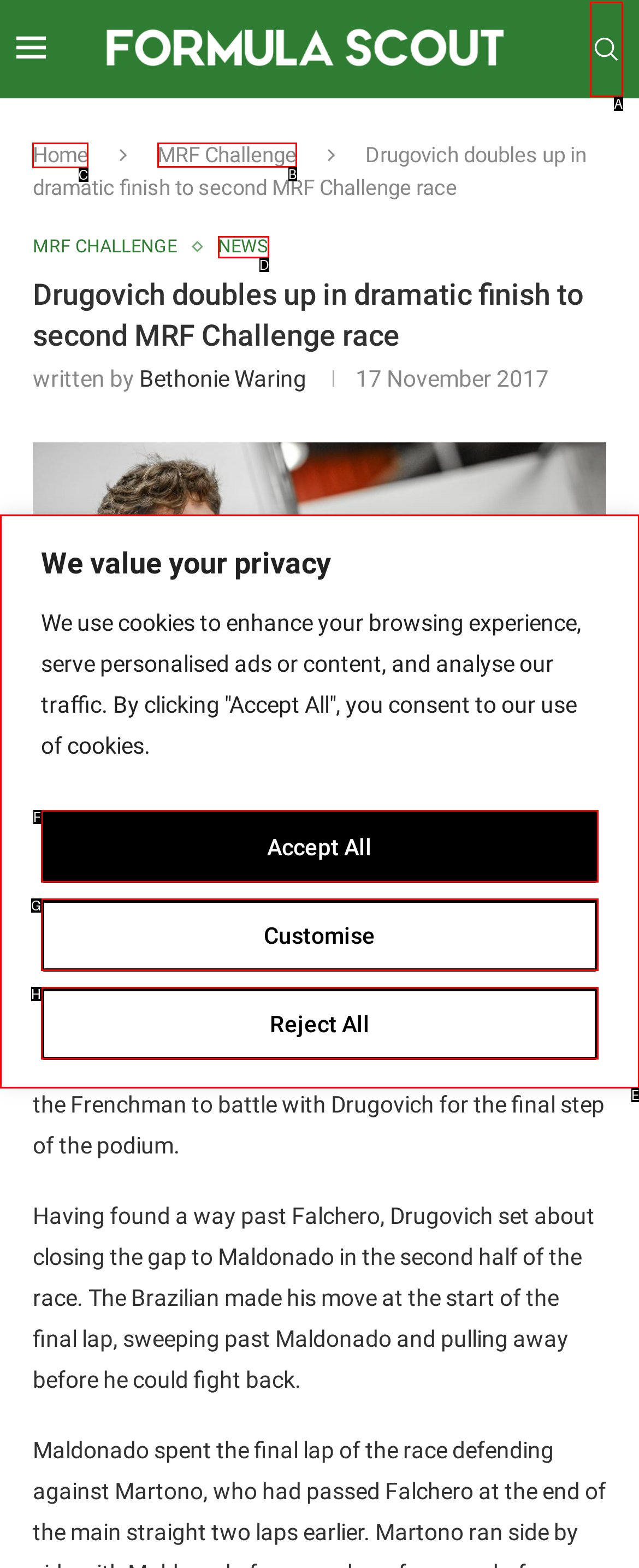To perform the task "go to home page", which UI element's letter should you select? Provide the letter directly.

C